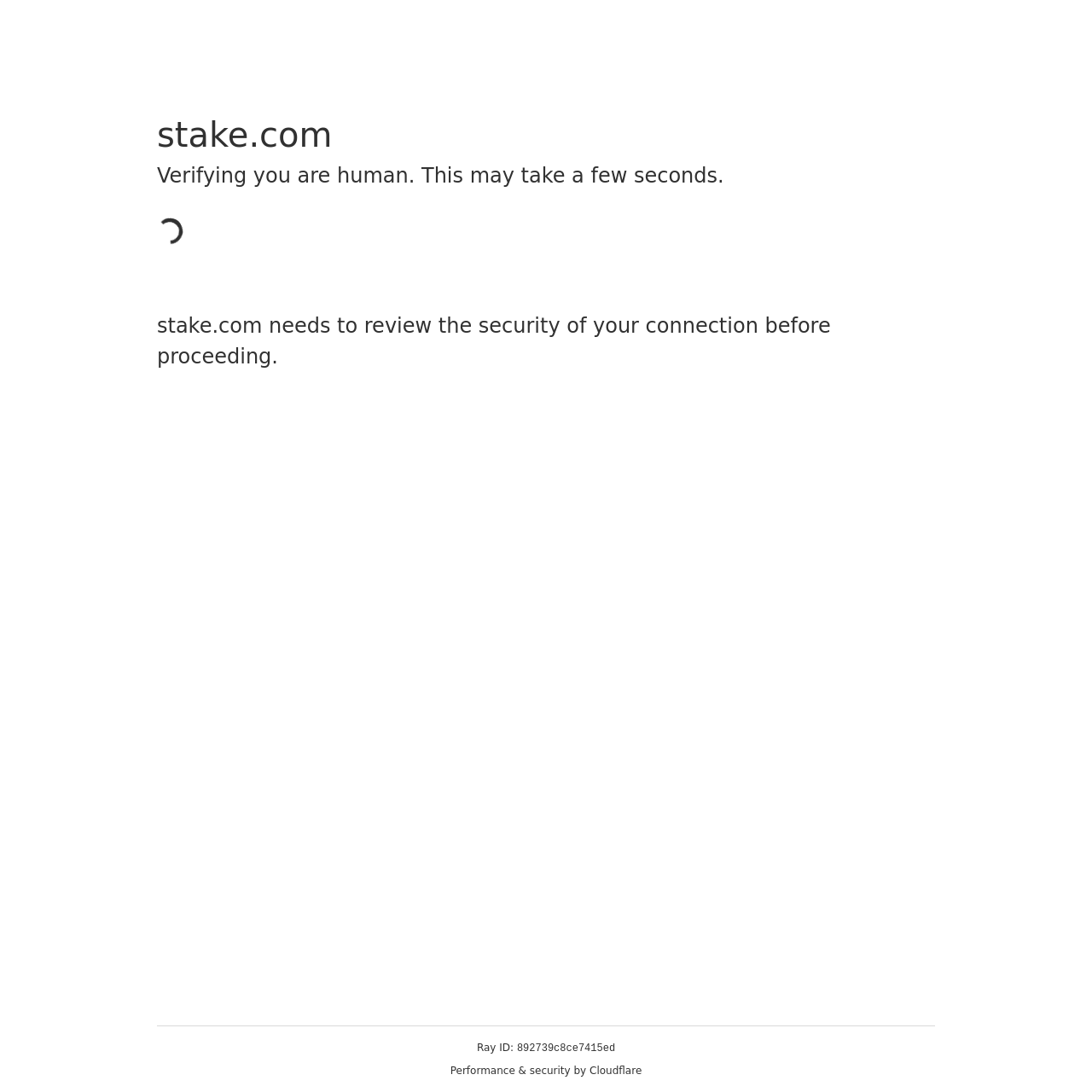What is the ID of the Ray?
Please ensure your answer to the question is detailed and covers all necessary aspects.

The ID of the Ray is '892739c8ce7415ed', which is displayed at the bottom of the page next to the text 'Ray ID:'